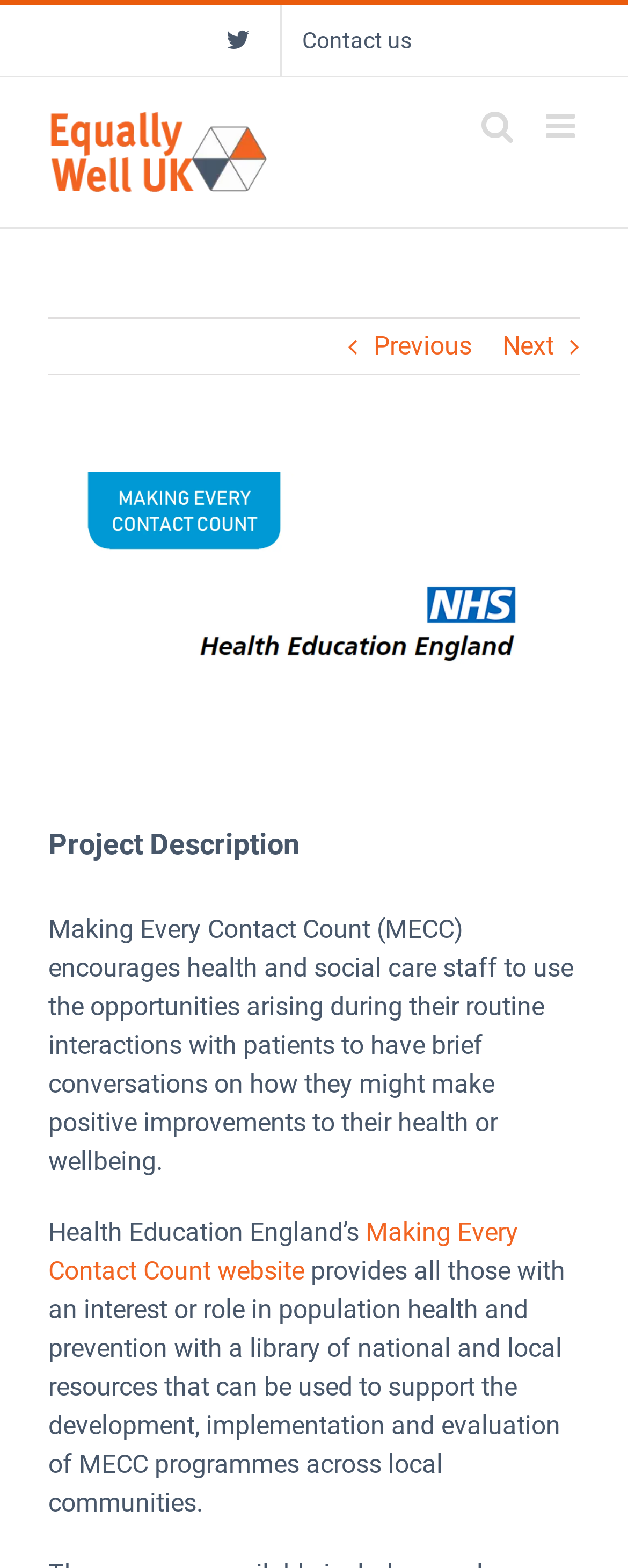What is the purpose of the MECC programme?
Give a detailed explanation using the information visible in the image.

By reading the StaticText element at coordinates [0.077, 0.582, 0.913, 0.75], I found that the MECC programme encourages health and social care staff to use opportunities during routine interactions with patients to have brief conversations on how they might make positive improvements to their health or wellbeing.